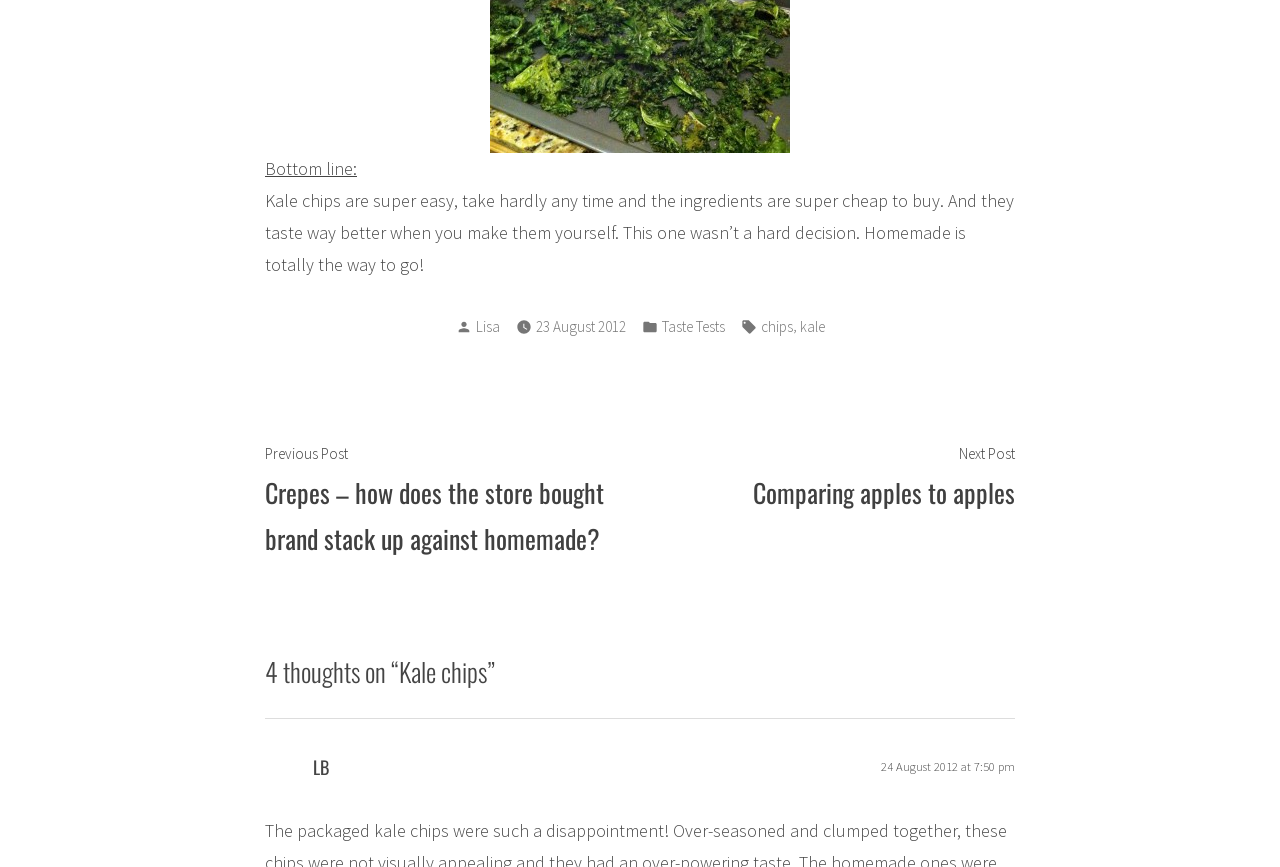Indicate the bounding box coordinates of the element that must be clicked to execute the instruction: "Search for something using the search bar". The coordinates should be given as four float numbers between 0 and 1, i.e., [left, top, right, bottom].

None